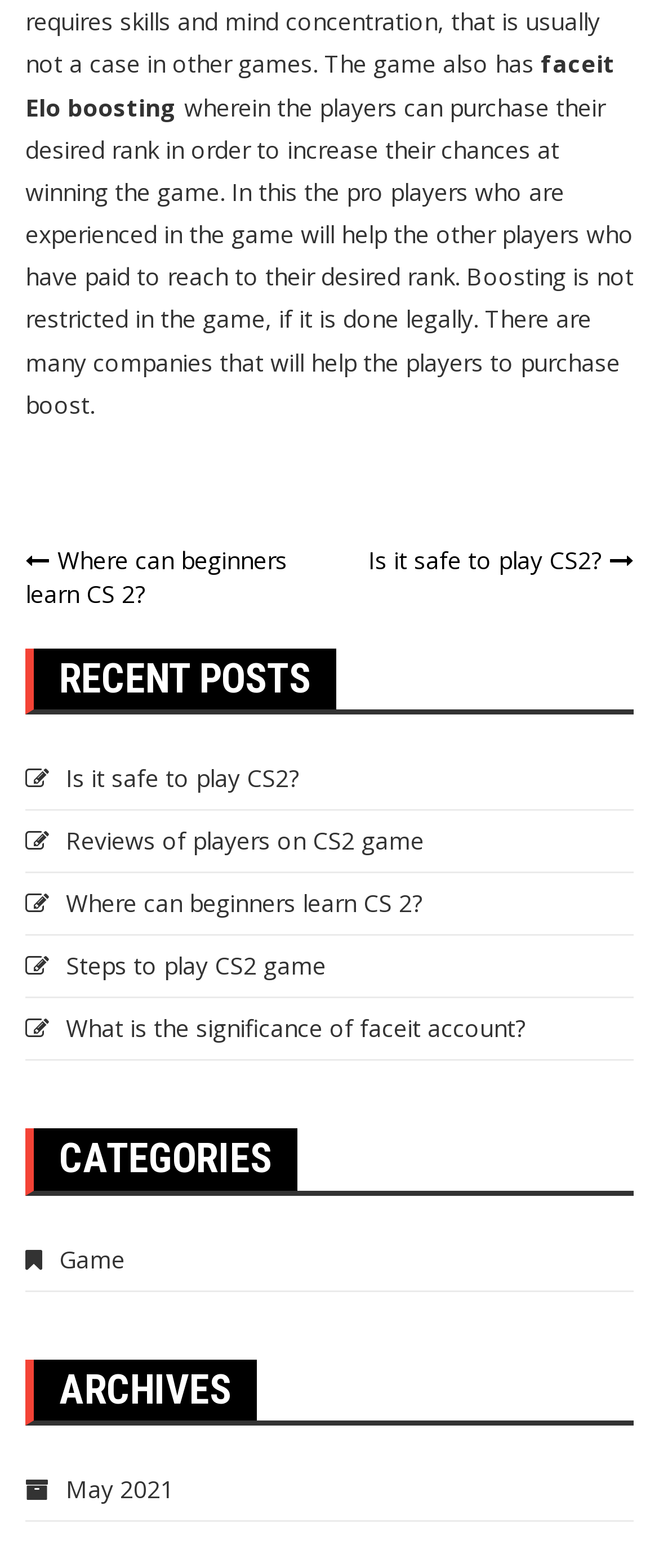How many recent posts are listed on this webpage?
Examine the screenshot and reply with a single word or phrase.

5